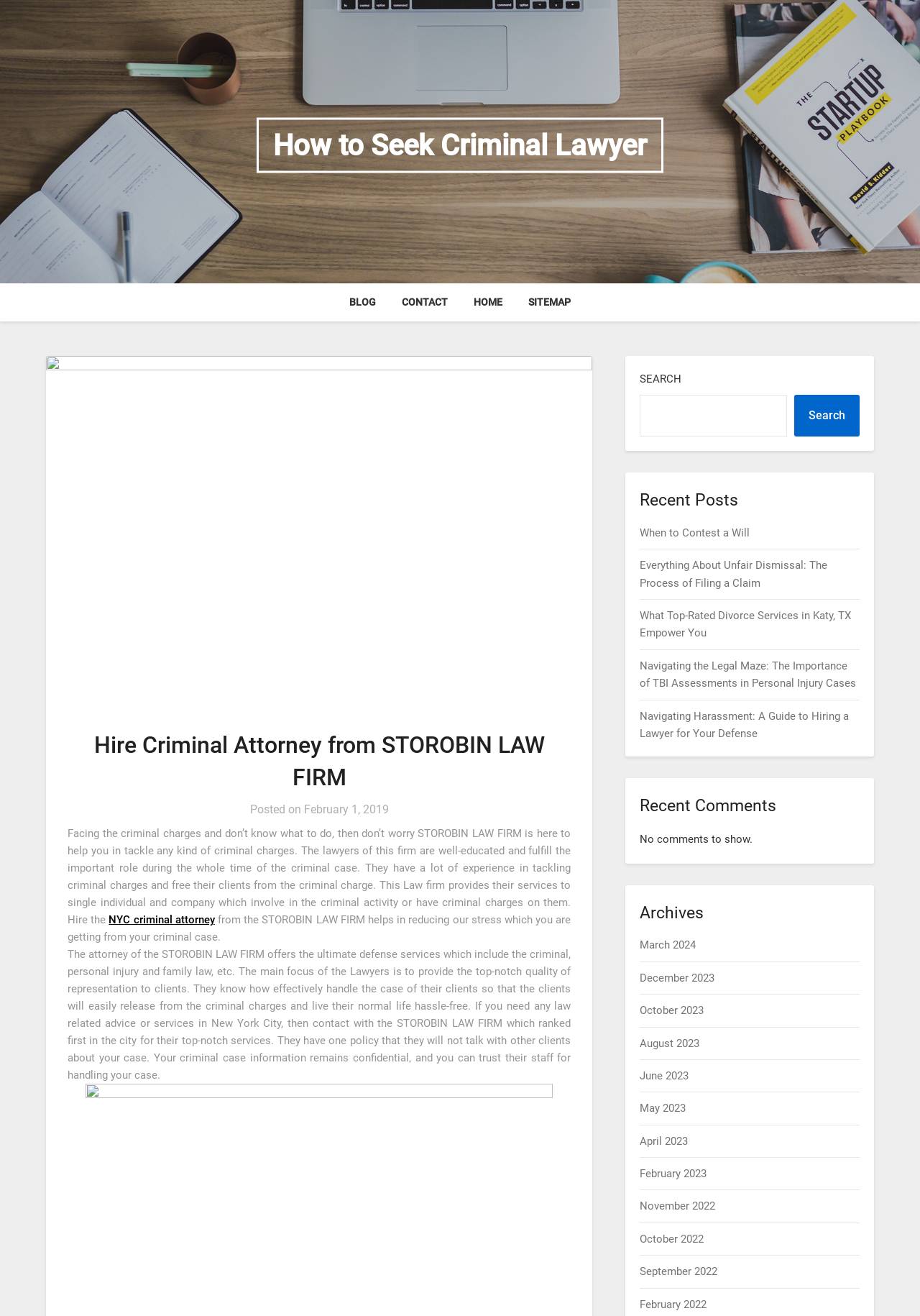What is the date of the oldest archived post?
Use the screenshot to answer the question with a single word or phrase.

February 2019